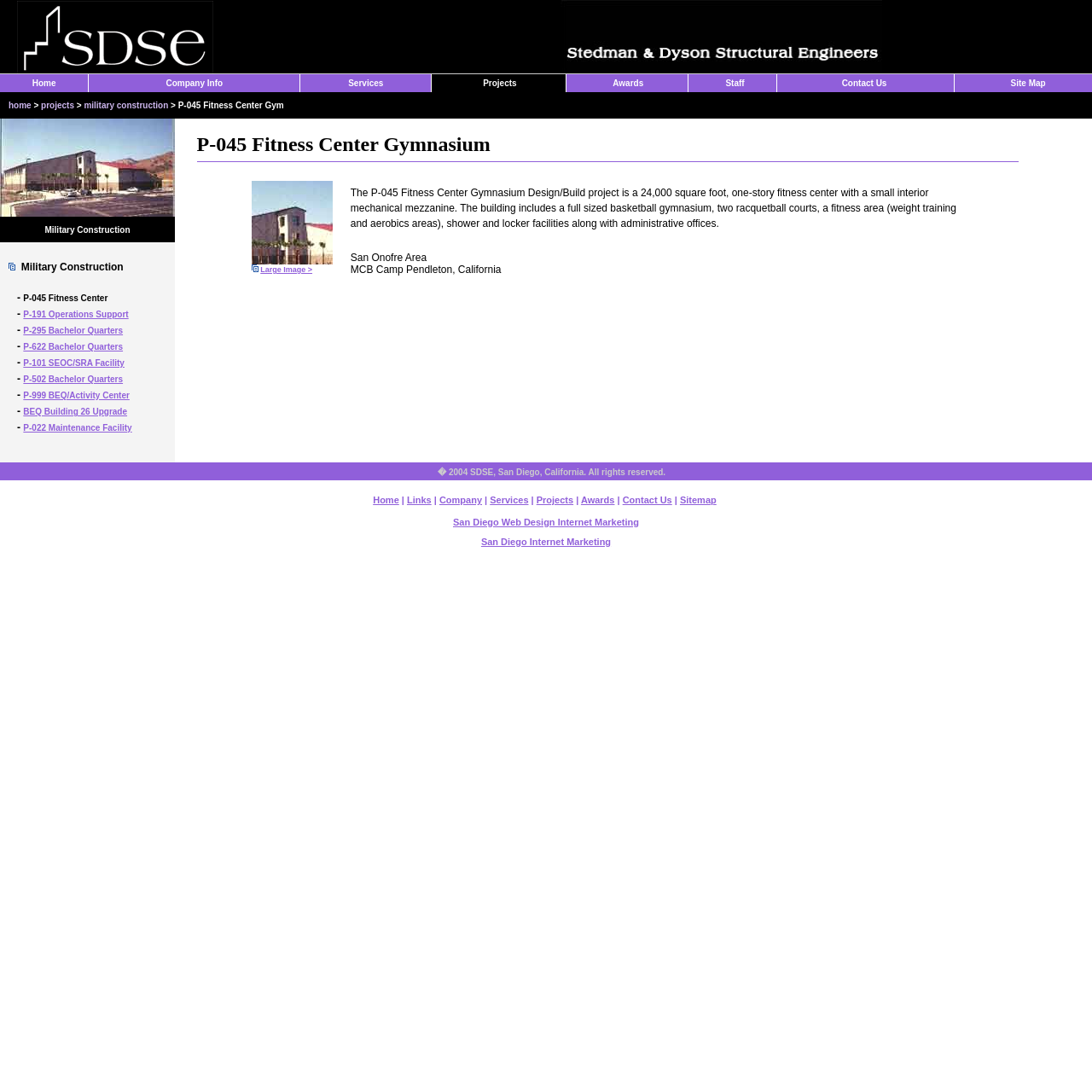Explain the webpage's layout and main content in detail.

The webpage is about San Diego structural engineering, specifically highlighting the company Stedman and Dyson. At the top, there is a logo and a navigation menu with links to different sections of the website, including "Home", "Company Info", "Services", "Projects", "Awards", "Staff", and "Contact Us". 

Below the navigation menu, there is a section dedicated to military construction projects, with a list of projects including P-045 Fitness Center Gym, P-191 Operations Support, P-295 Bachelor Quarters, and others. Each project is listed with a brief description and a link to more information.

To the right of the military construction projects section, there is a large section that appears to be a project showcase, with a title "P-045 Fitness Center Gymnasium" and a table with more information about the project. The table has several rows, each with a brief description and a link to more information.

Throughout the webpage, there are several images, including logos, icons, and possibly project images, although the exact content of the images is not specified. The overall layout is organized, with clear headings and concise text, making it easy to navigate and find information.